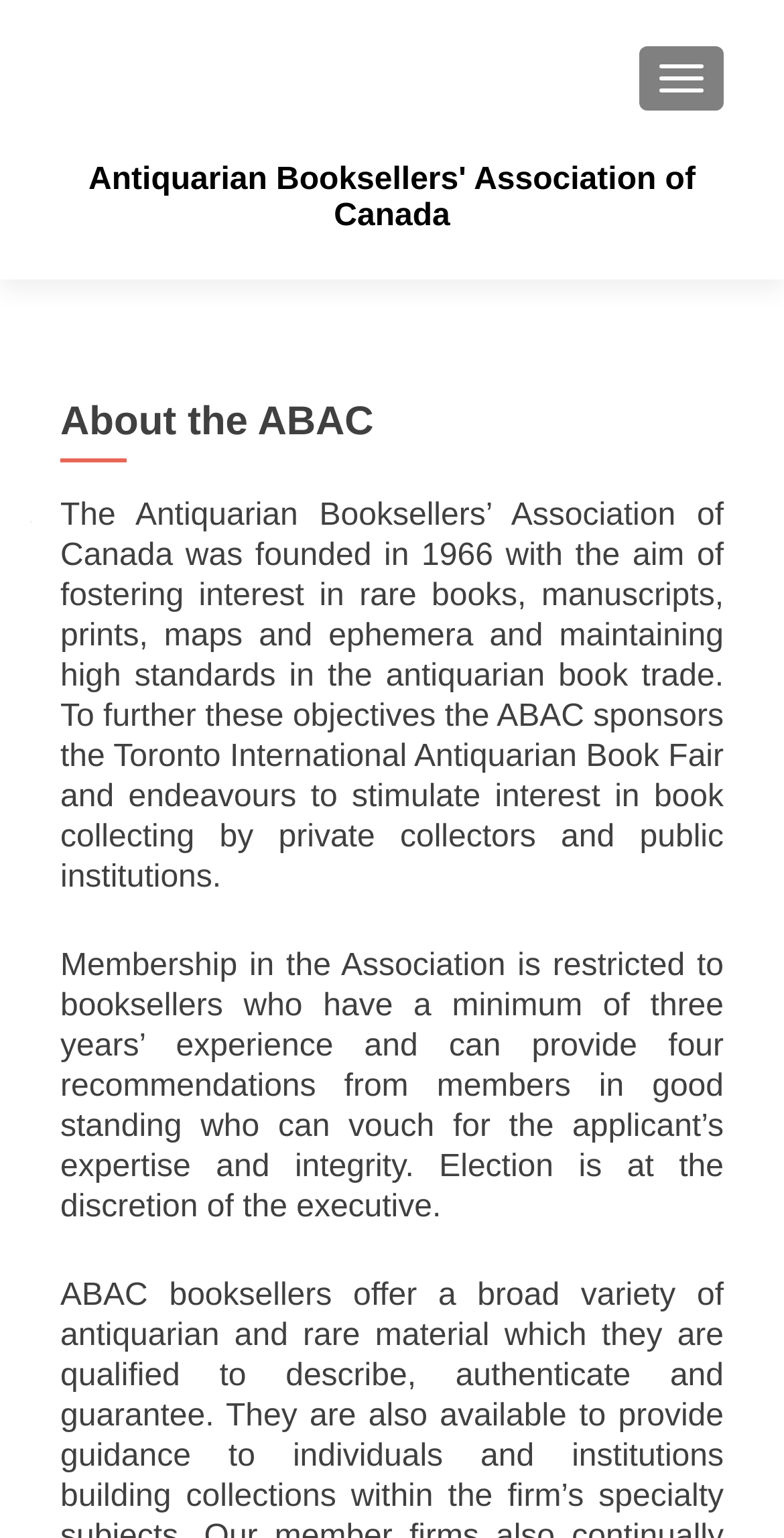Who can provide recommendations for membership?
Provide a detailed answer to the question using information from the image.

Members in good standing can provide recommendations for applicants seeking membership in the Association, as stated in the webpage's content, indicating that these members have a level of expertise and integrity that allows them to vouch for others.